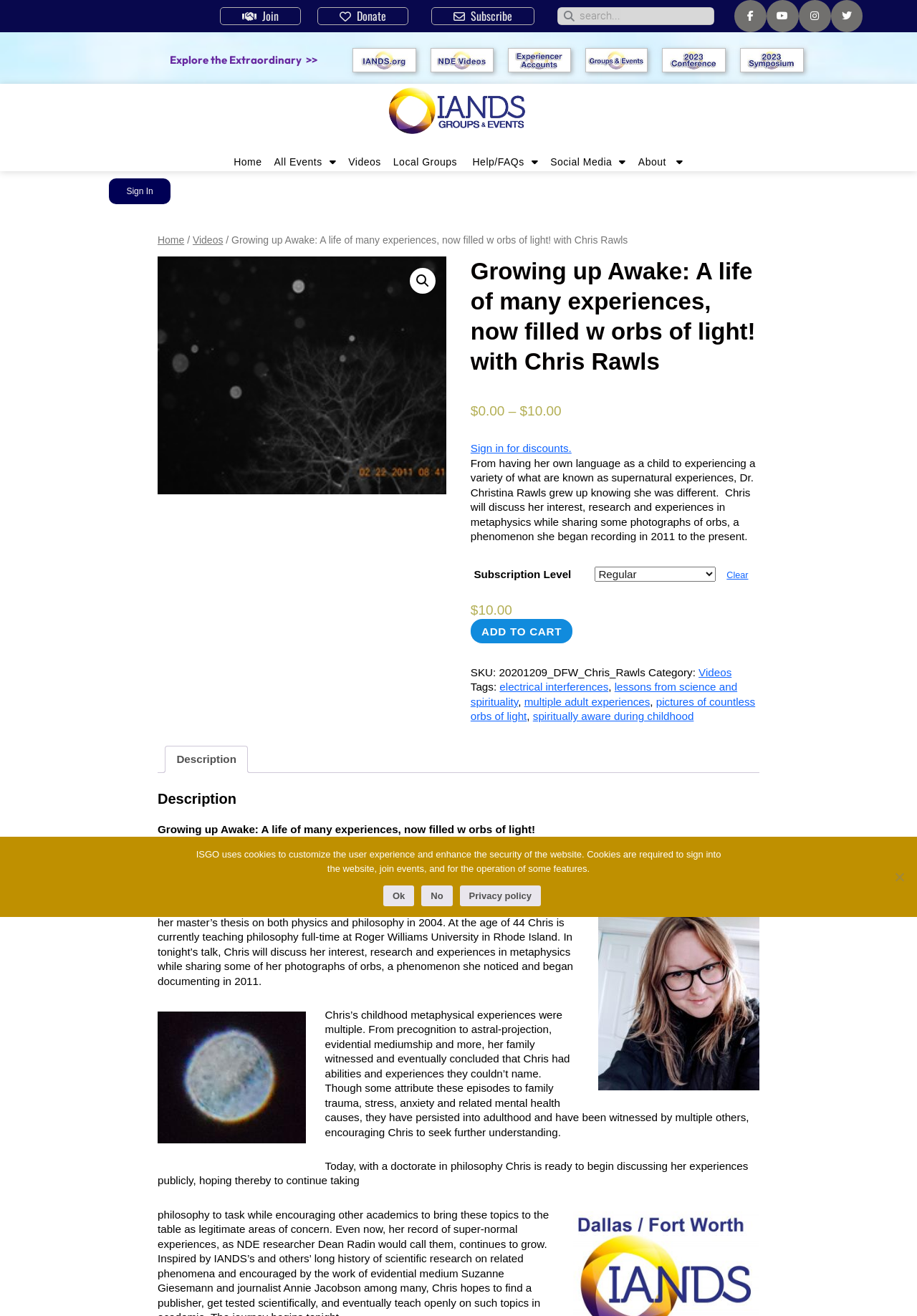Determine the bounding box for the described HTML element: "Add to cart". Ensure the coordinates are four float numbers between 0 and 1 in the format [left, top, right, bottom].

[0.513, 0.47, 0.625, 0.489]